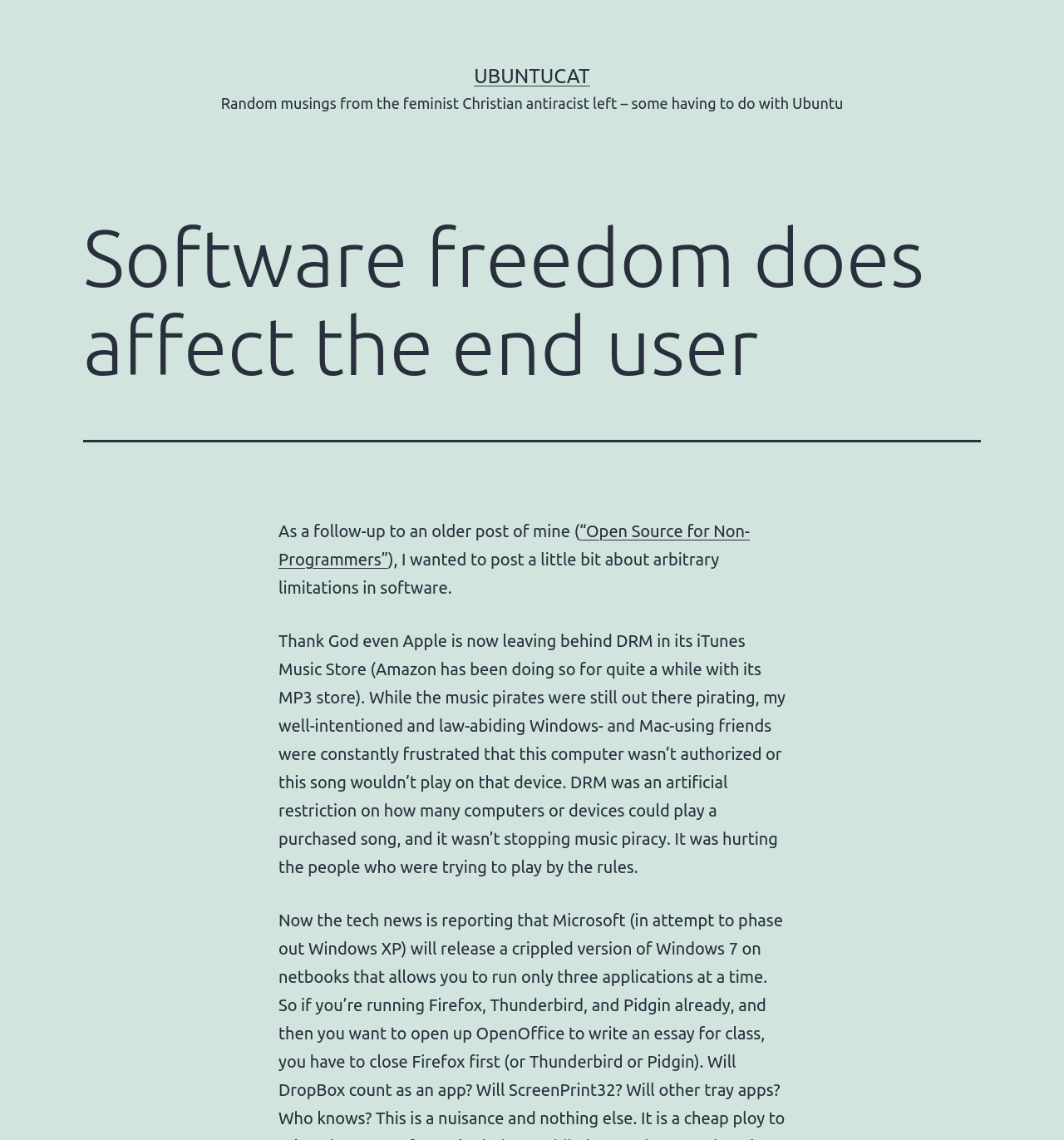Please extract and provide the main headline of the webpage.

Software freedom does affect the end user